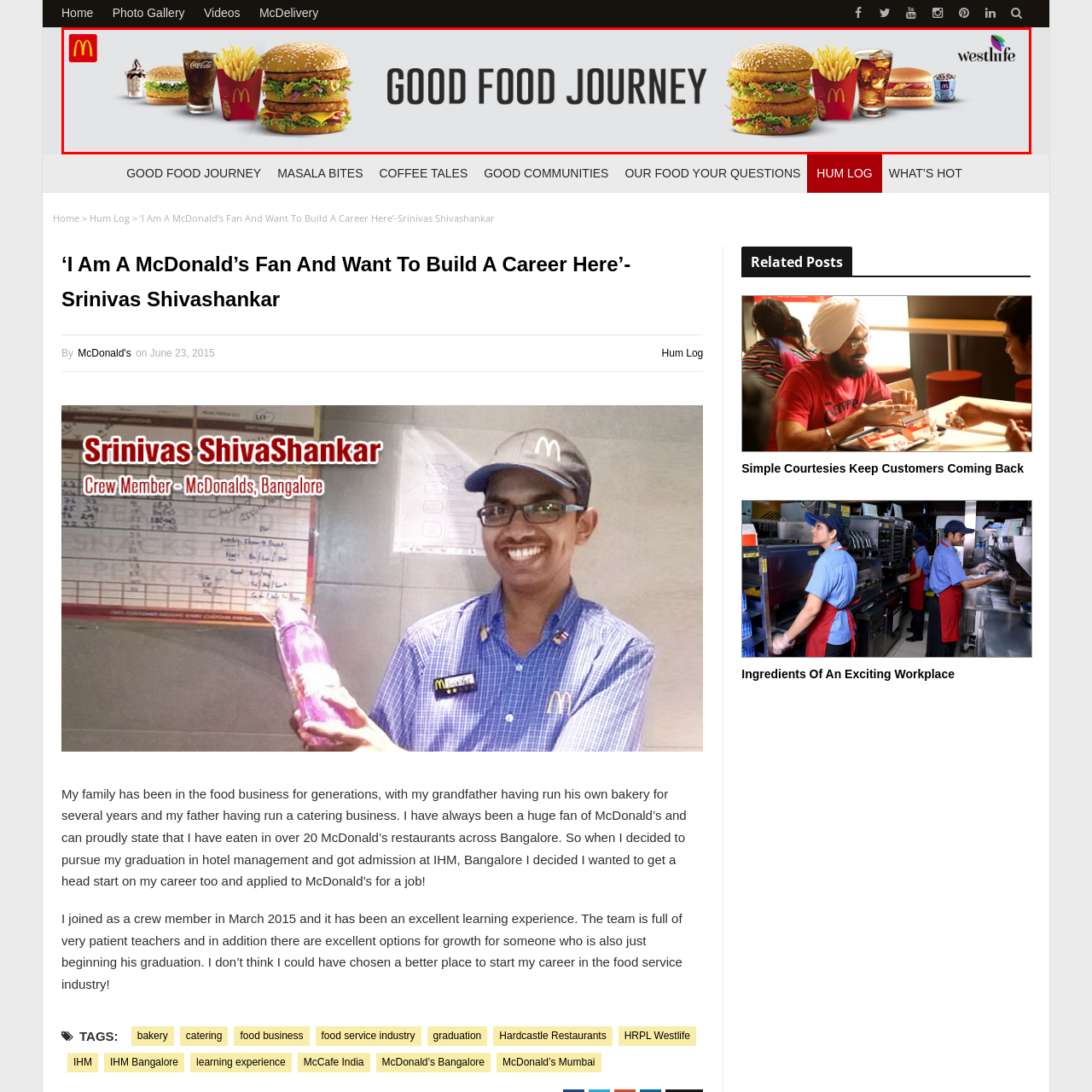Detail the scene within the red-bordered box in the image, including all relevant features and actions.

This vibrant banner features a selection of iconic McDonald's menu items, showcasing a delectable array of foods and beverages. Prominently displayed are two towering burgers, stacked high with fresh ingredients and flavorful toppings. Accompanying the burgers are crispy French fries in a classic red box, a refreshing glass of Coca-Cola, and a tempting sundae. The background sports a clean, light grey color, effectively highlighting the rich colors of the food. The phrase "GOOD FOOD JOURNEY" is boldly presented in the center, emphasizing a commitment to quality dining experiences. In the top left corner, the recognizable McDonald's logo adds to the banner's branding, while the Westlife logo appears in the top right corner, suggesting a partnership. This image embodies the essence of McDonald's culinary offerings, inviting customers to embark on a flavorful journey.